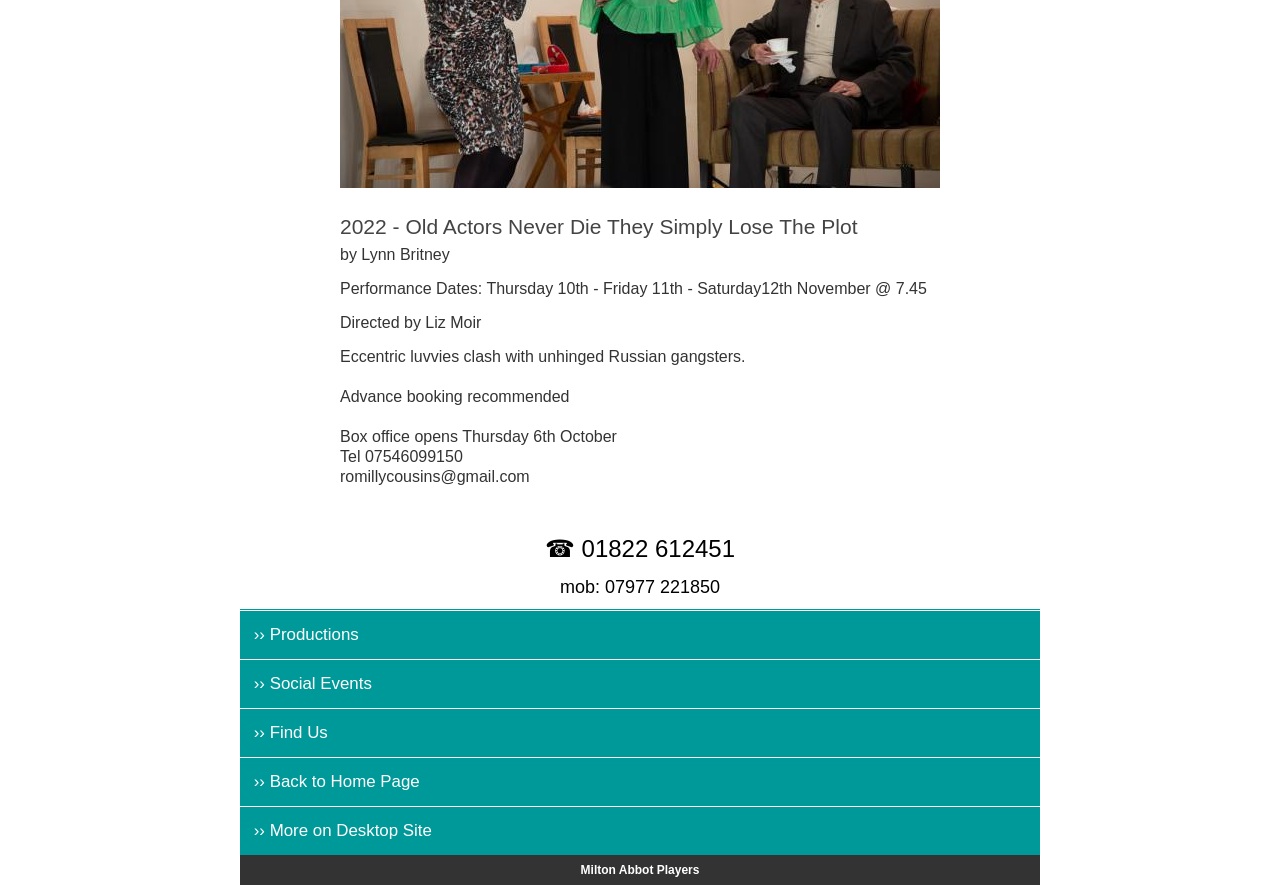Locate the bounding box of the user interface element based on this description: "›› Productions".

[0.192, 0.693, 0.808, 0.732]